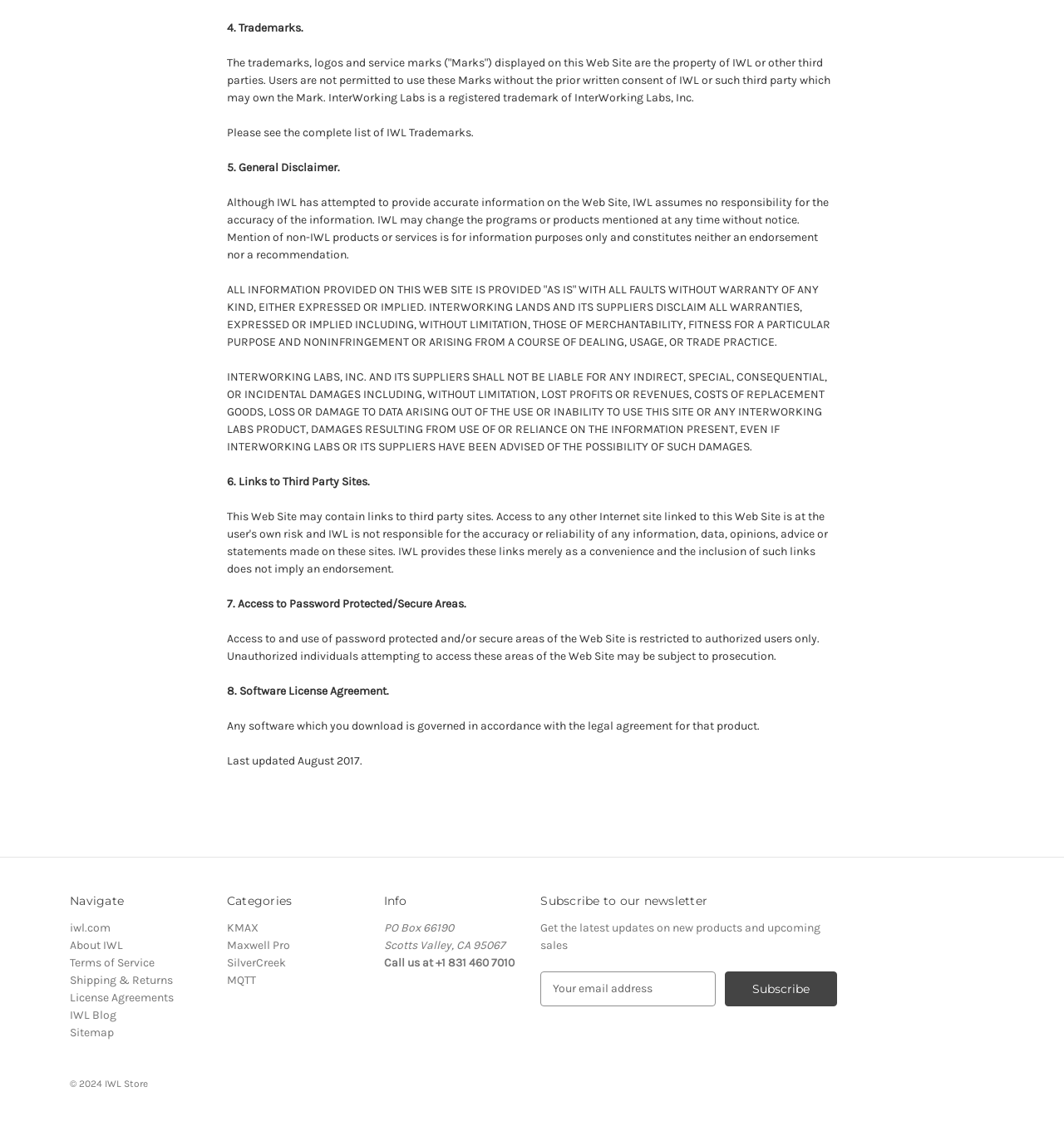Please identify the bounding box coordinates of the region to click in order to complete the task: "Go to About IWL". The coordinates must be four float numbers between 0 and 1, specified as [left, top, right, bottom].

[0.066, 0.833, 0.116, 0.846]